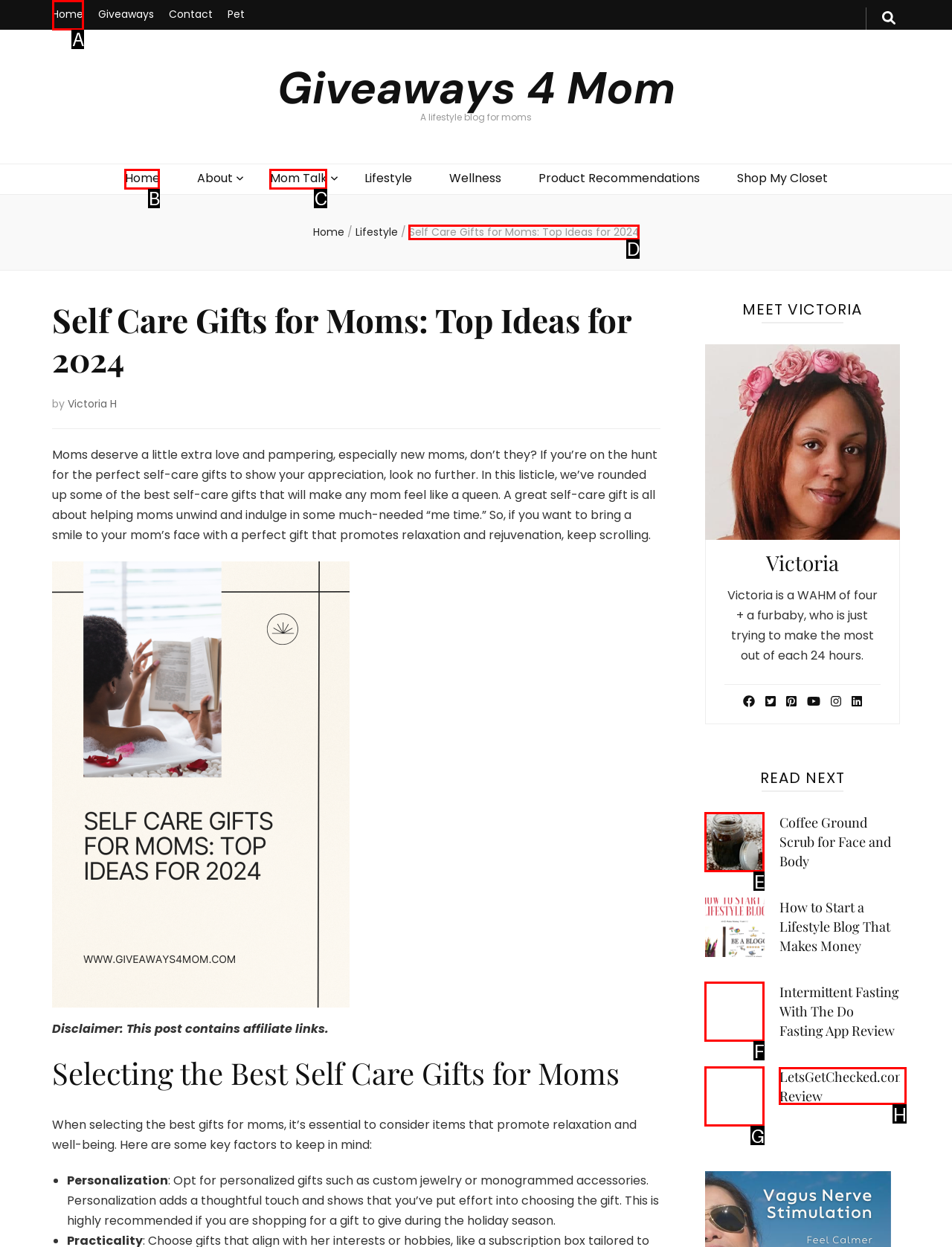Determine which option you need to click to execute the following task: click on 'Home'. Provide your answer as a single letter.

A